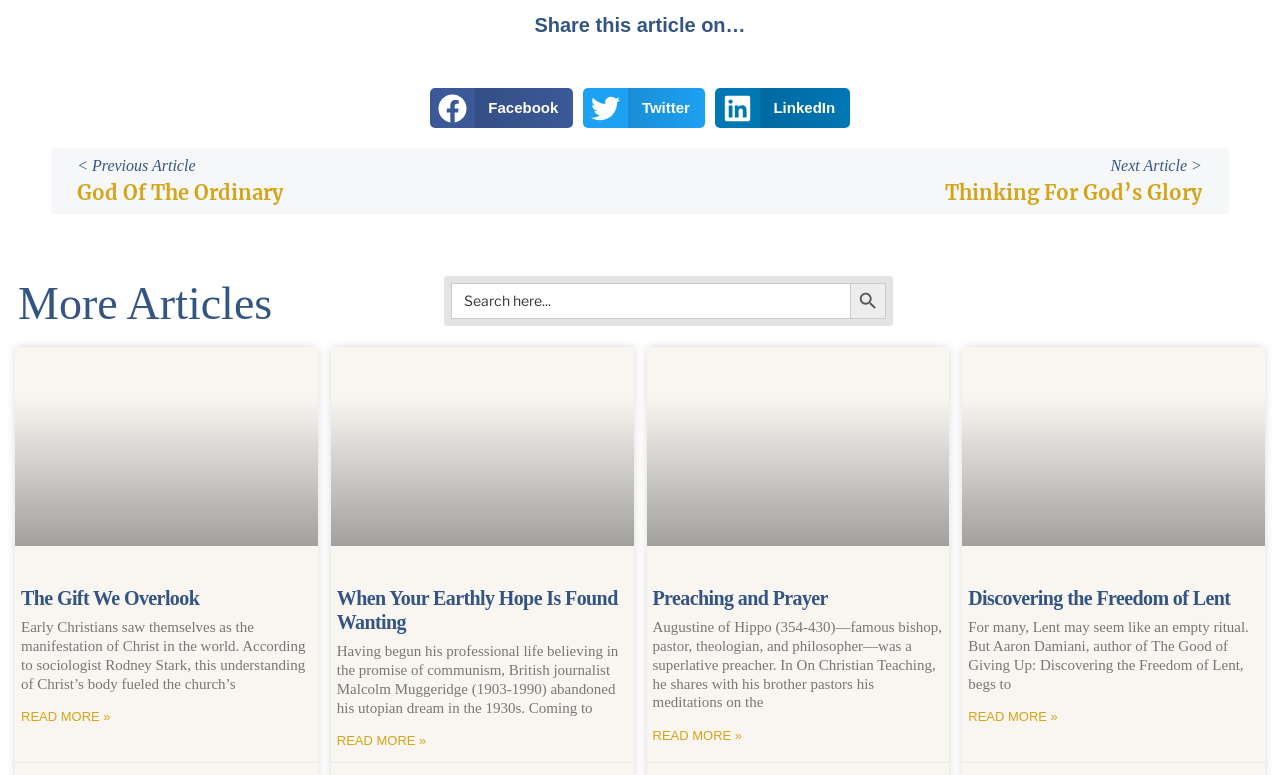What is the purpose of the 'Prev' and 'Next' links?
Look at the image and provide a short answer using one word or a phrase.

To navigate between articles